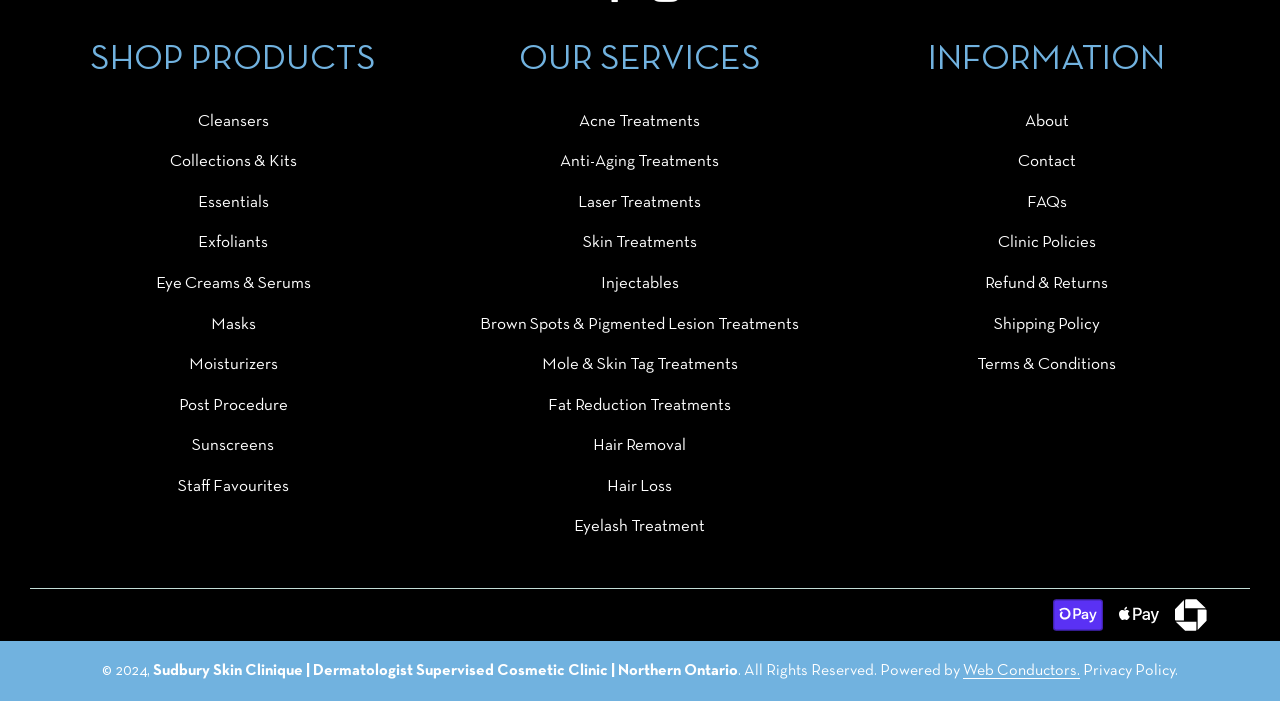Examine the screenshot and answer the question in as much detail as possible: What payment methods are accepted?

At the bottom of the webpage, I can see three images representing different payment methods: 'Shop Pay', 'Apple Pay', and 'Chase'.